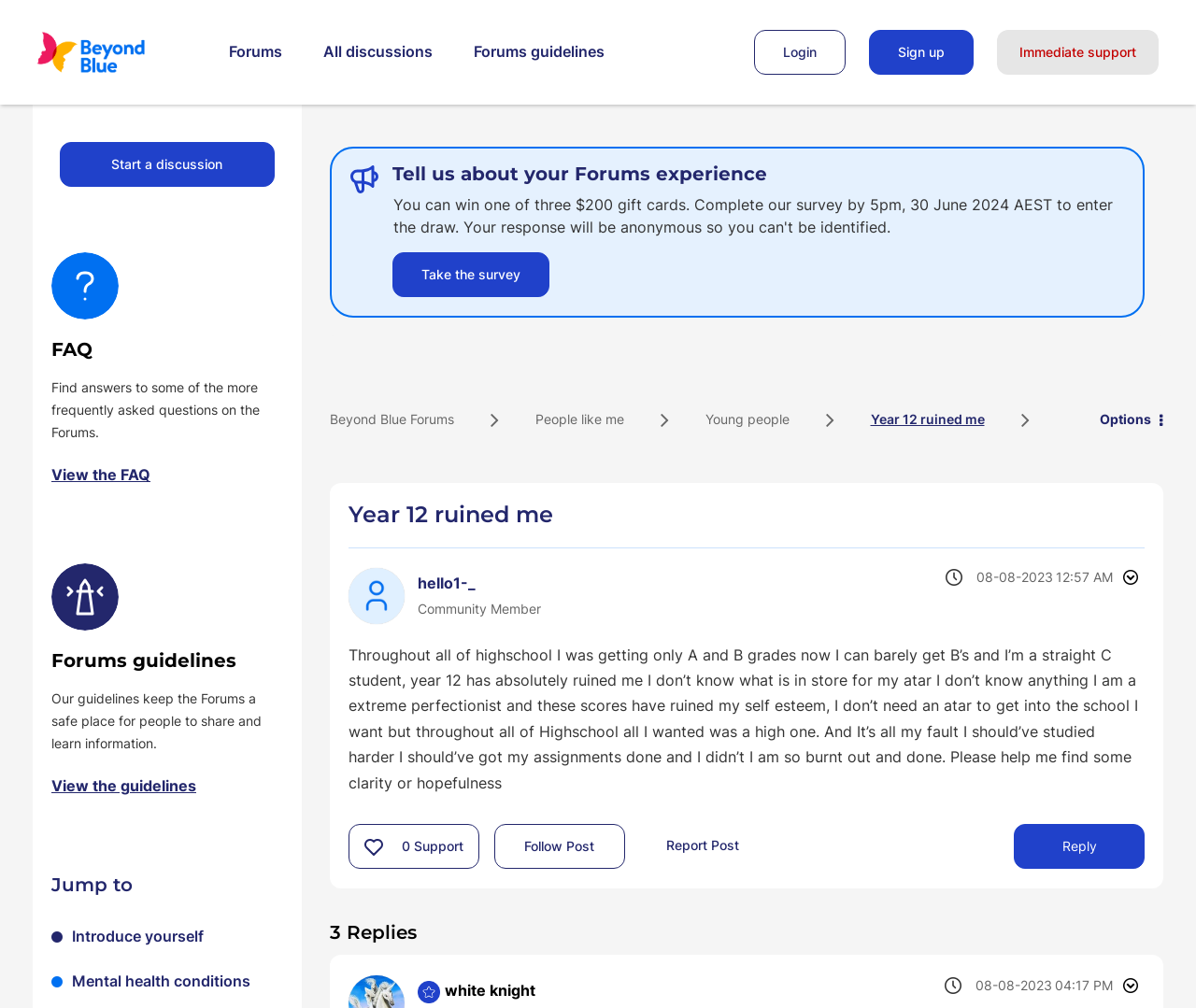Please find the bounding box coordinates for the clickable element needed to perform this instruction: "View the FAQ".

[0.043, 0.462, 0.126, 0.48]